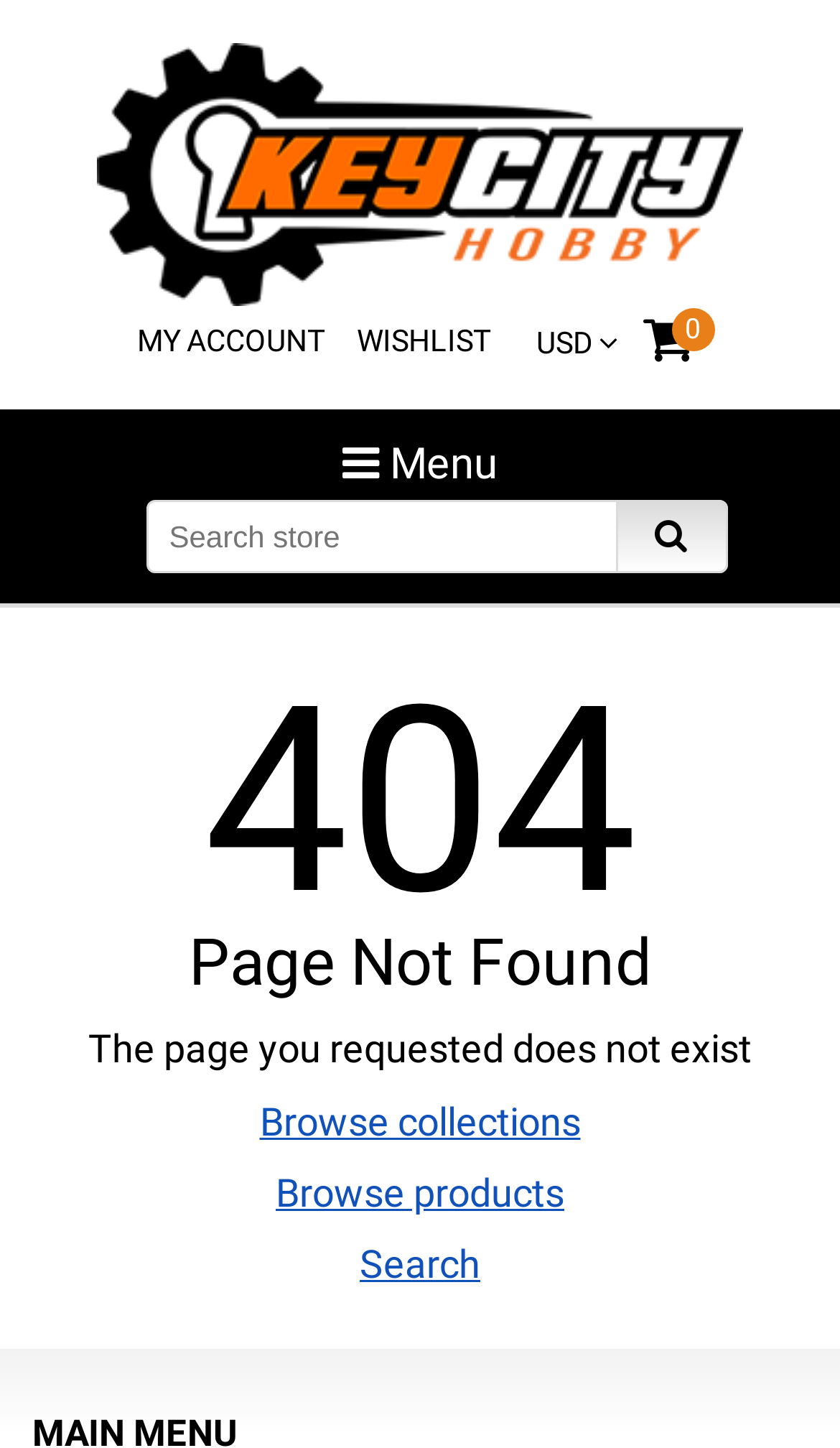Please respond to the question with a concise word or phrase:
What options are available to navigate the website?

Menu, Browse collections, Browse products, Search